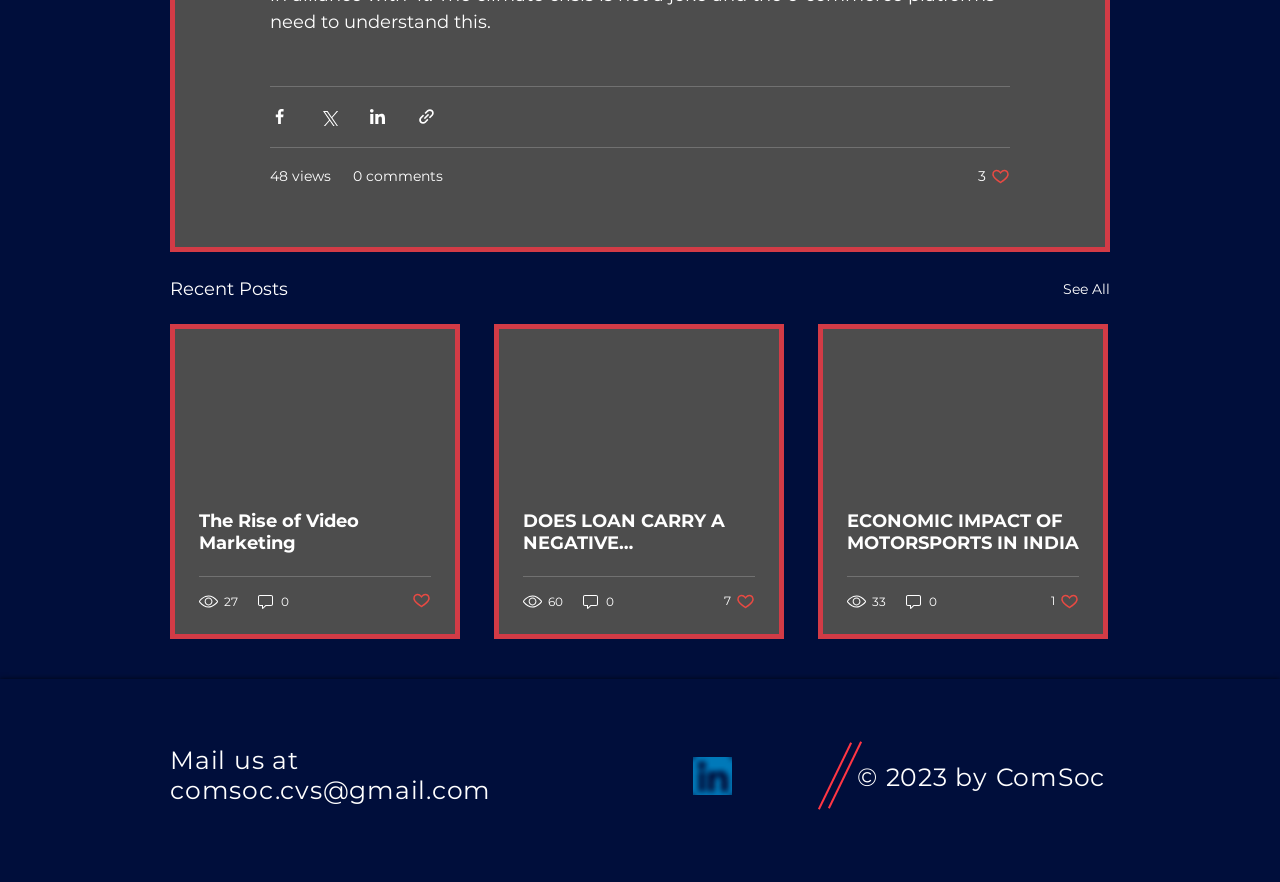What is the copyright year of the website?
Answer briefly with a single word or phrase based on the image.

2023